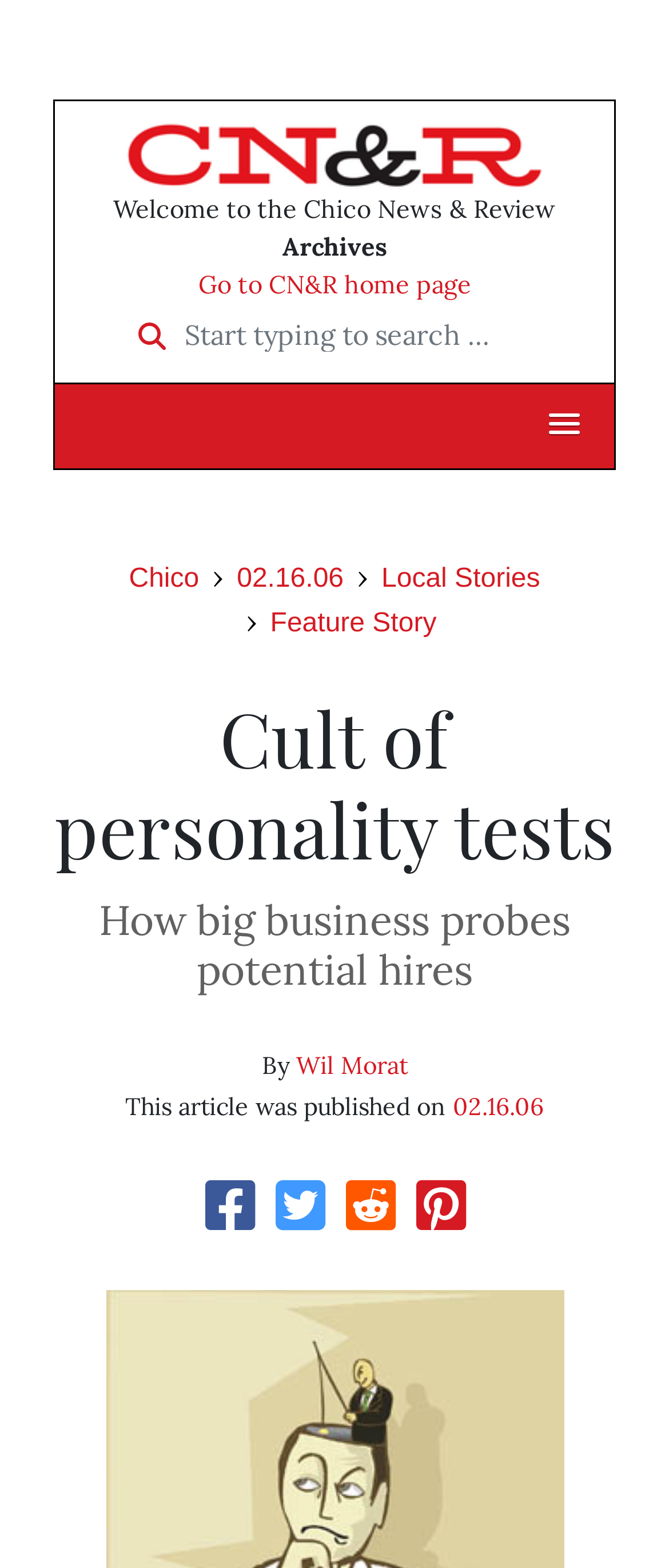Using the element description: "Go to CN&R home page", determine the bounding box coordinates for the specified UI element. The coordinates should be four float numbers between 0 and 1, [left, top, right, bottom].

[0.296, 0.171, 0.704, 0.191]